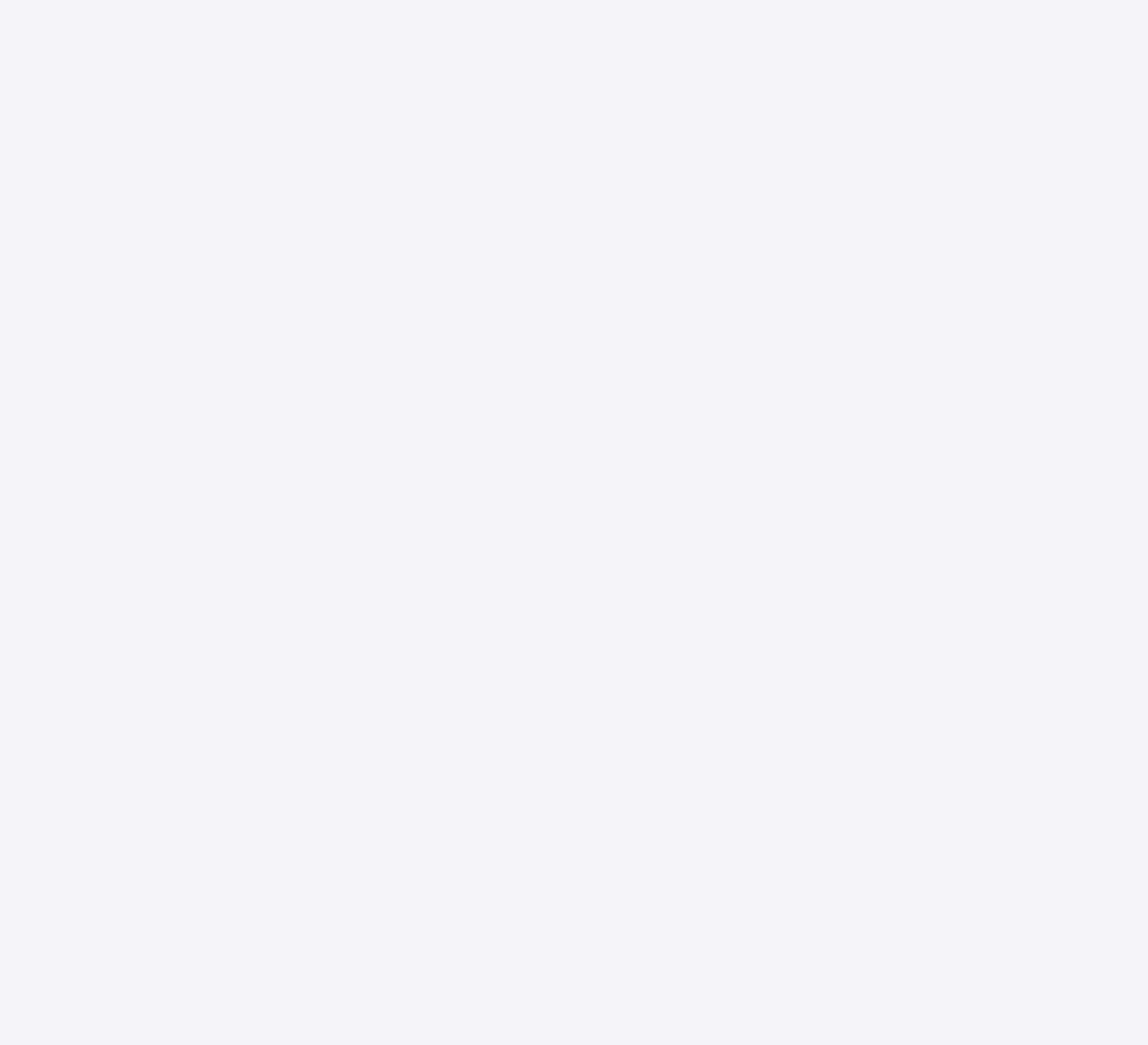Please identify the bounding box coordinates of the area that needs to be clicked to fulfill the following instruction: "Check the community Q&A."

[0.065, 0.8, 0.115, 0.815]